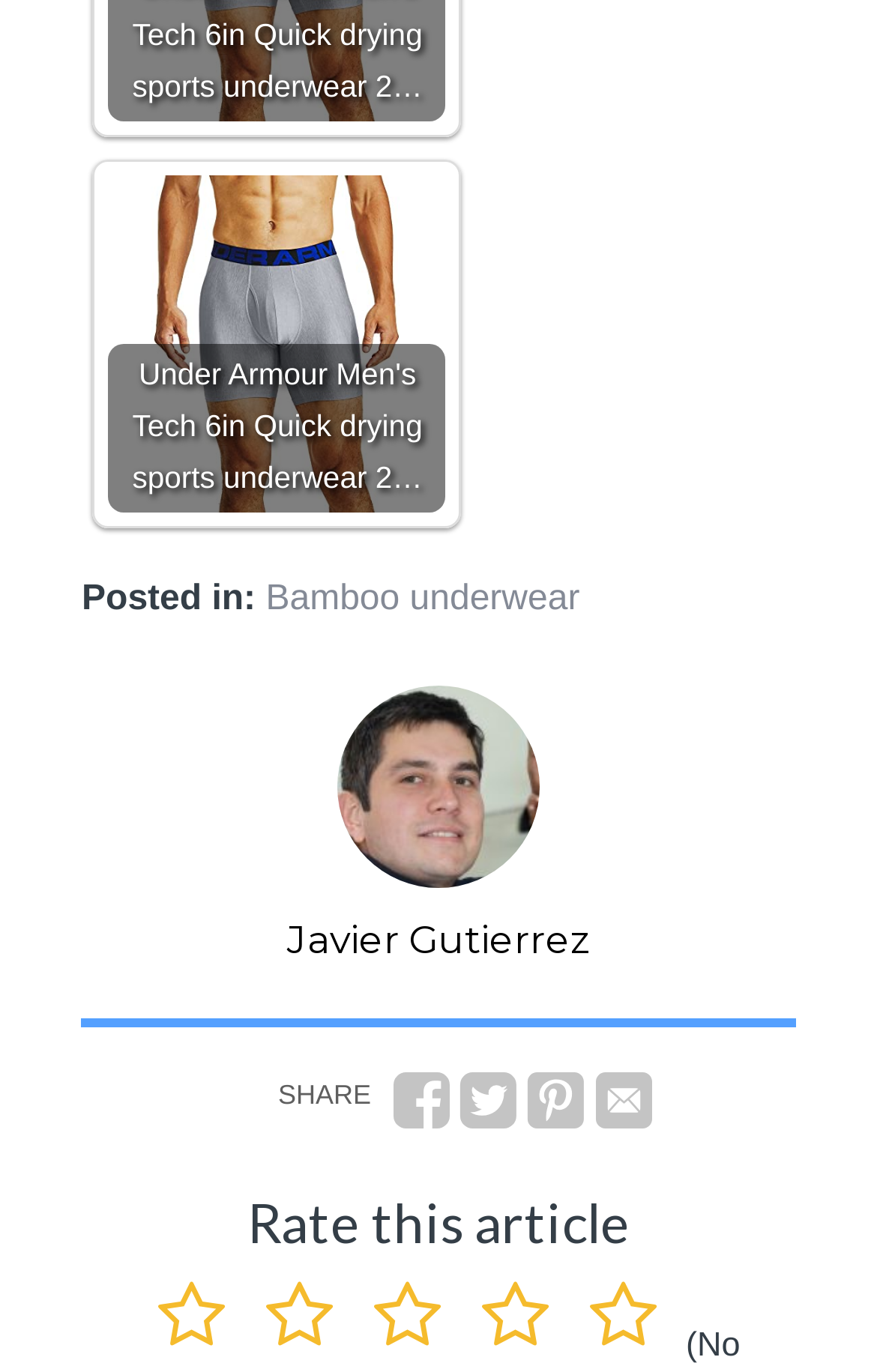What category is the article related to?
Using the image, provide a detailed and thorough answer to the question.

The category of the article can be determined by looking at the link element 'Bamboo underwear' which is likely to be the category or tag related to the article.